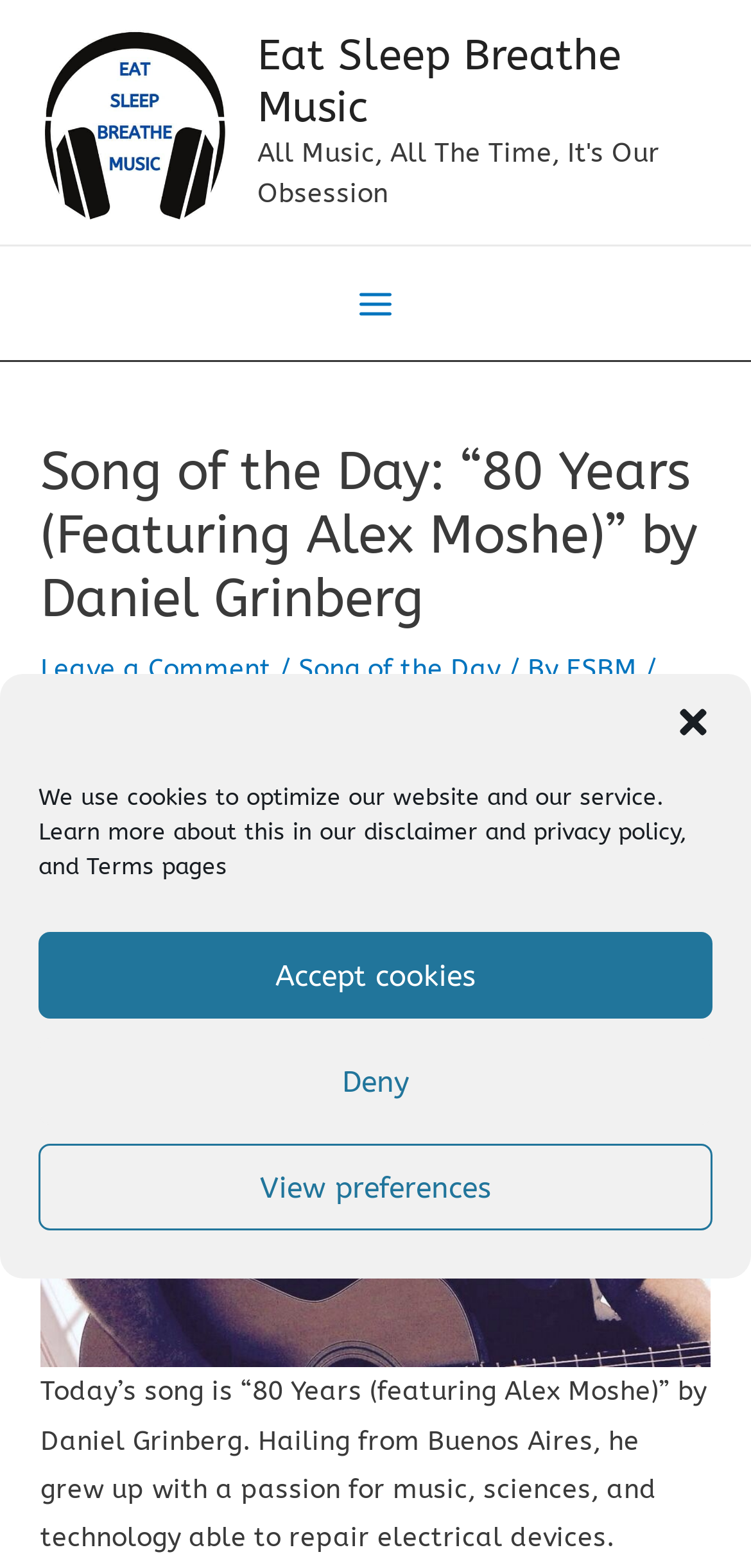Given the webpage screenshot and the description, determine the bounding box coordinates (top-left x, top-left y, bottom-right x, bottom-right y) that define the location of the UI element matching this description: disclaimer

[0.485, 0.522, 0.636, 0.539]